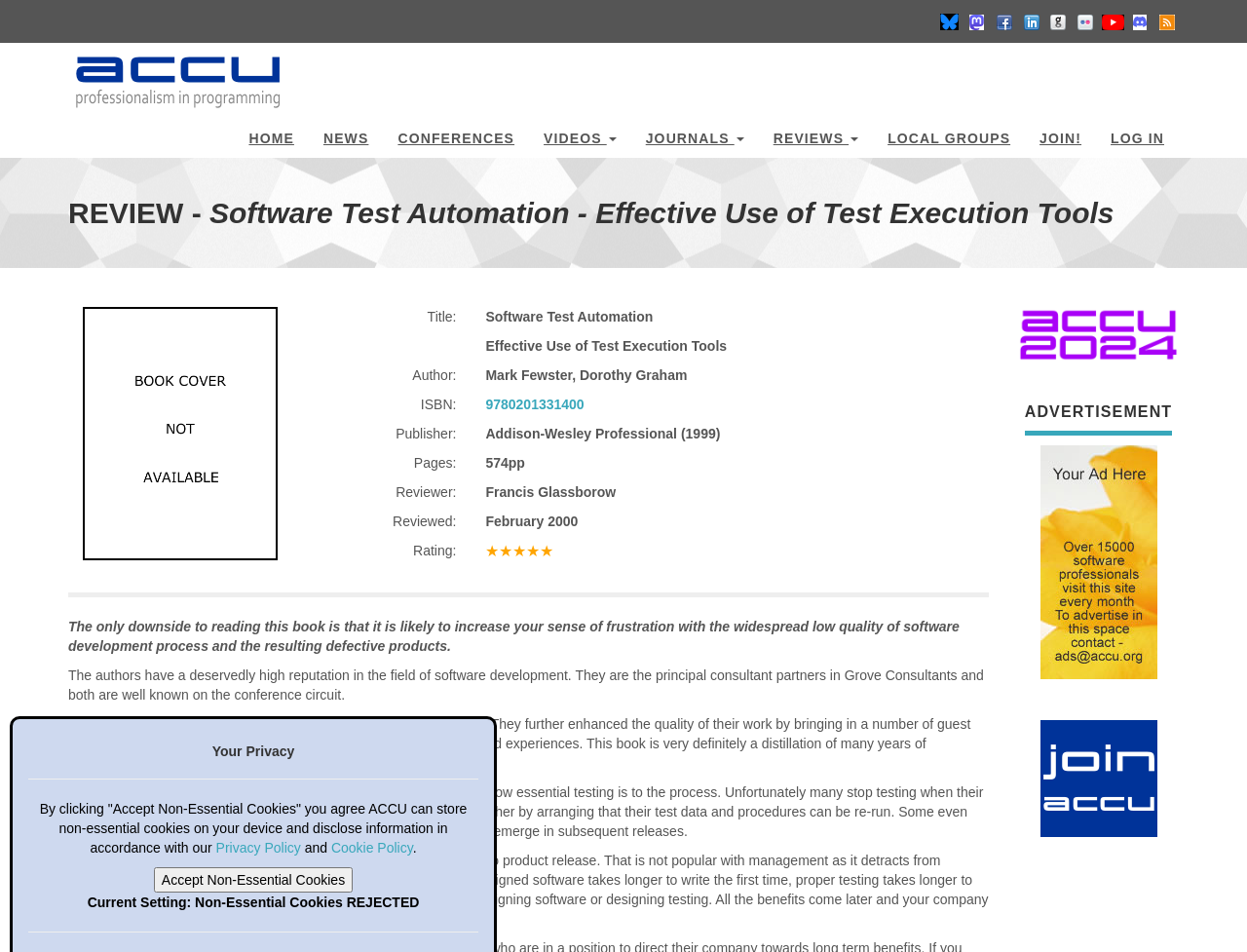Please determine the bounding box coordinates for the element with the description: "Videos".

[0.424, 0.12, 0.506, 0.166]